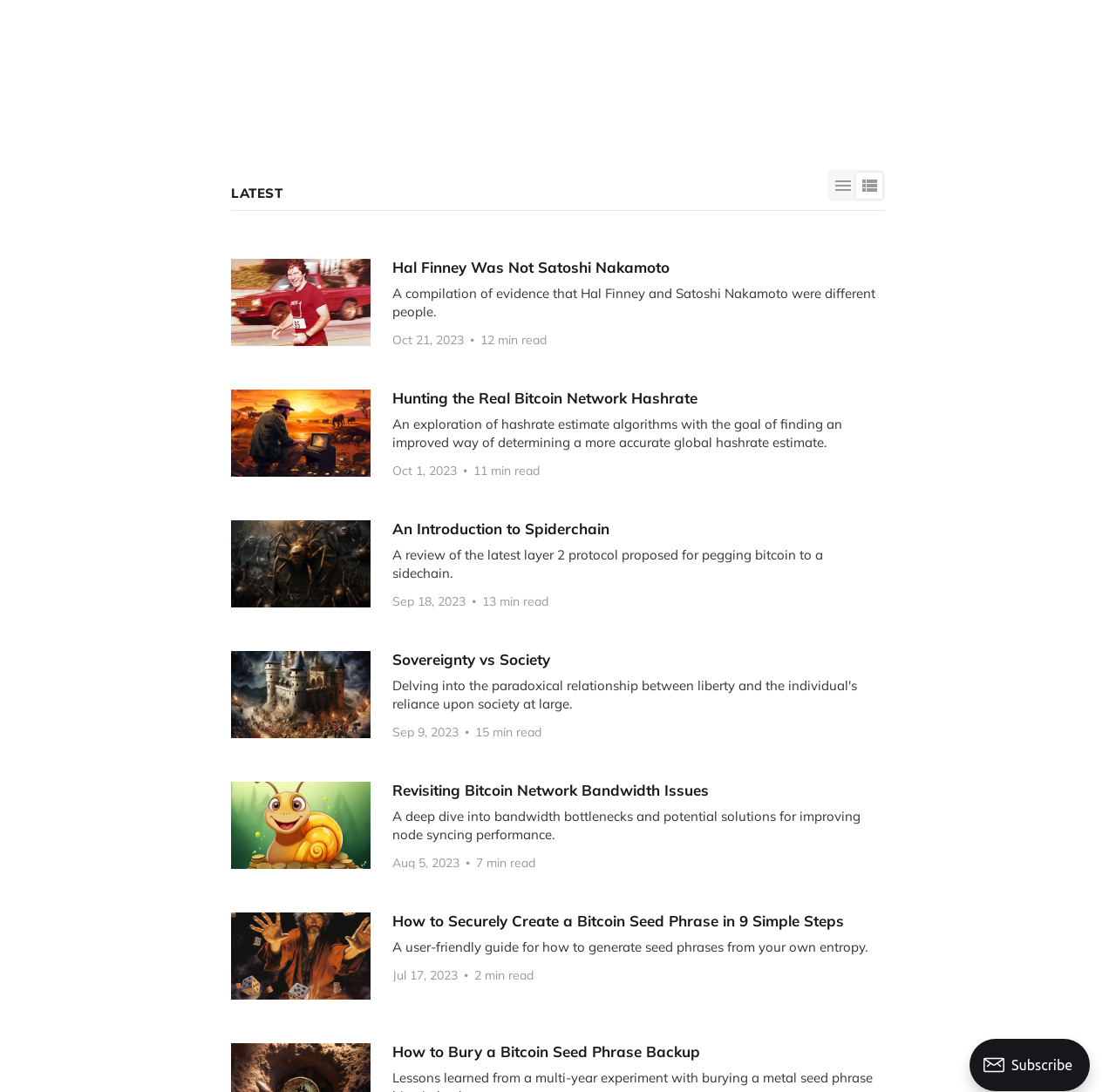Please provide the bounding box coordinates for the element that needs to be clicked to perform the instruction: "Visit the 'Home' page". The coordinates must consist of four float numbers between 0 and 1, formatted as [left, top, right, bottom].

[0.484, 0.022, 0.516, 0.042]